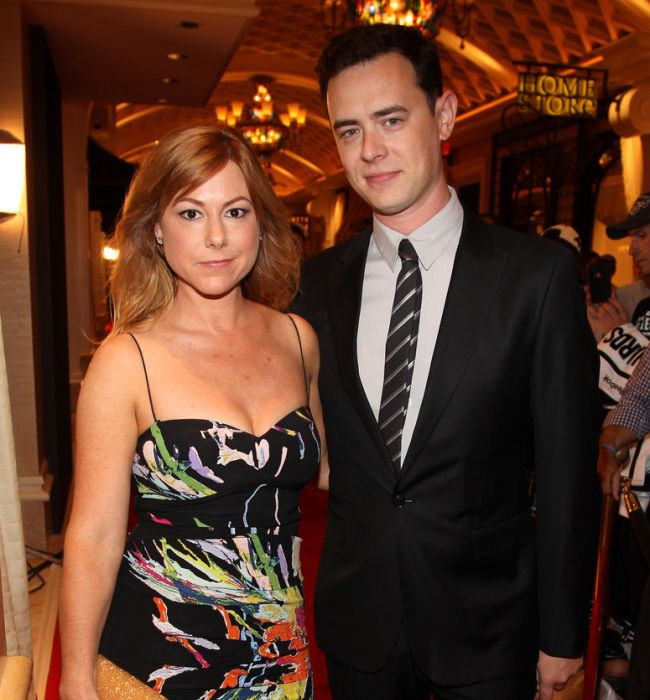Create an extensive caption that includes all significant details of the image.

The image features Samantha Bryant and her husband, Colin Hanks, captured at a glamorous event. Samantha, wearing a striking, colorful dress that highlights her figure, stands confidently beside Colin, who is dressed in a sharp, dark suit with a crisp white shirt and a patterned tie. Their elegant appearance is set against a bright and stylish background, indicative of a festive occasion. The moment captures the couple's affectionate bond, celebrated since their marriage in 2010, when they exchanged vows in Los Angeles surrounded by family and friends. This image reflects their public presence and connection, with a nod to Samantha's earlier career as a kid actress, and Colin Hanks' legacy as the son of the iconic Tom Hanks.